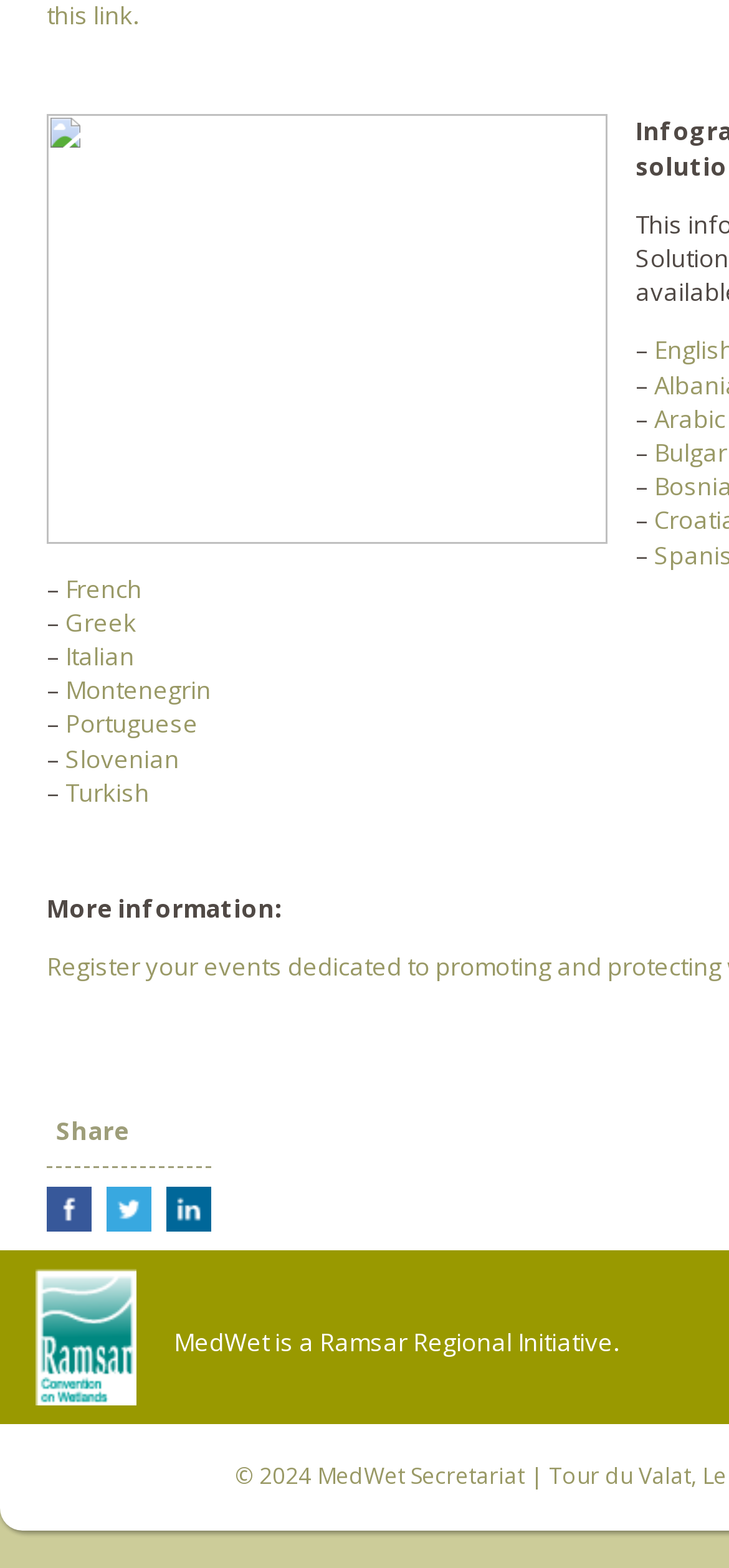Answer the question in a single word or phrase:
What is the purpose of the 'Share' section?

To share on social media